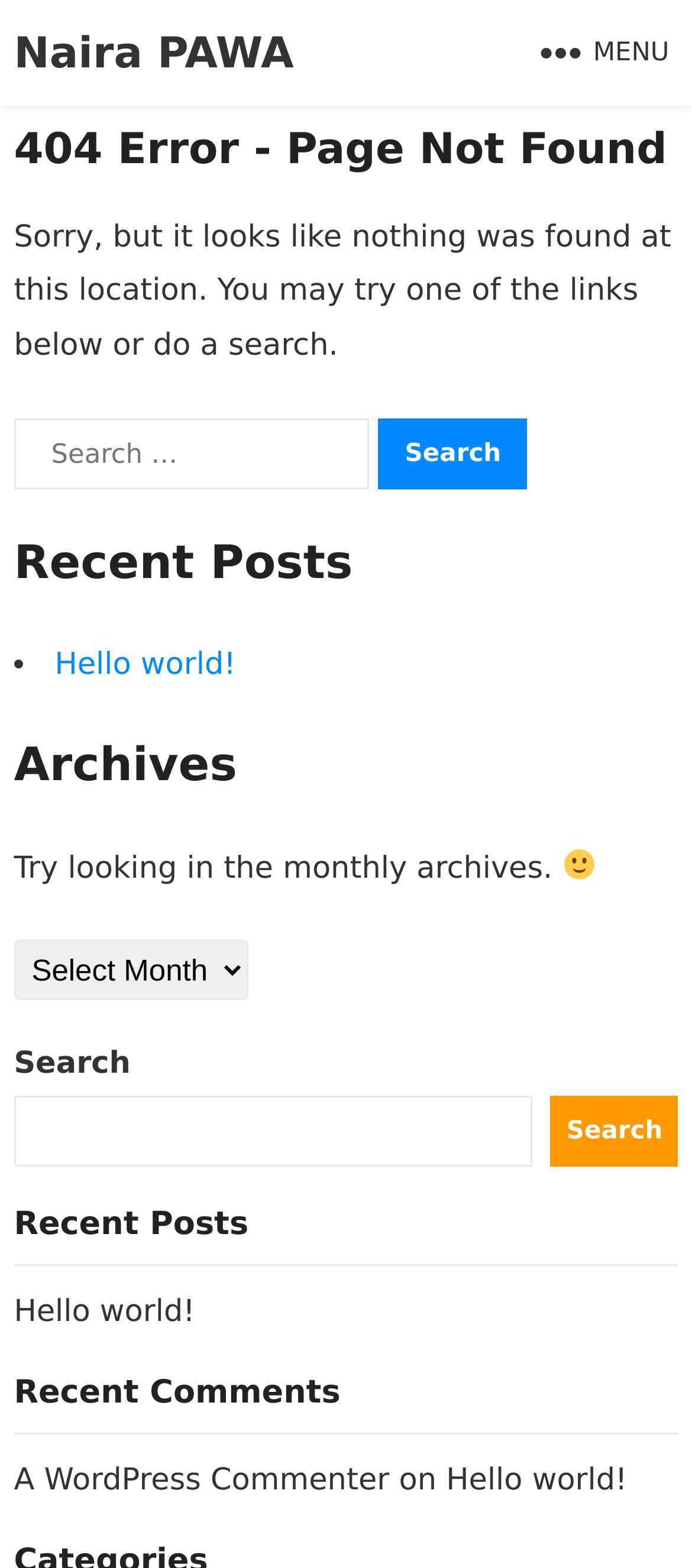Provide the bounding box coordinates for the specified HTML element described in this description: "A WordPress Commenter". The coordinates should be four float numbers ranging from 0 to 1, in the format [left, top, right, bottom].

[0.02, 0.933, 0.563, 0.956]